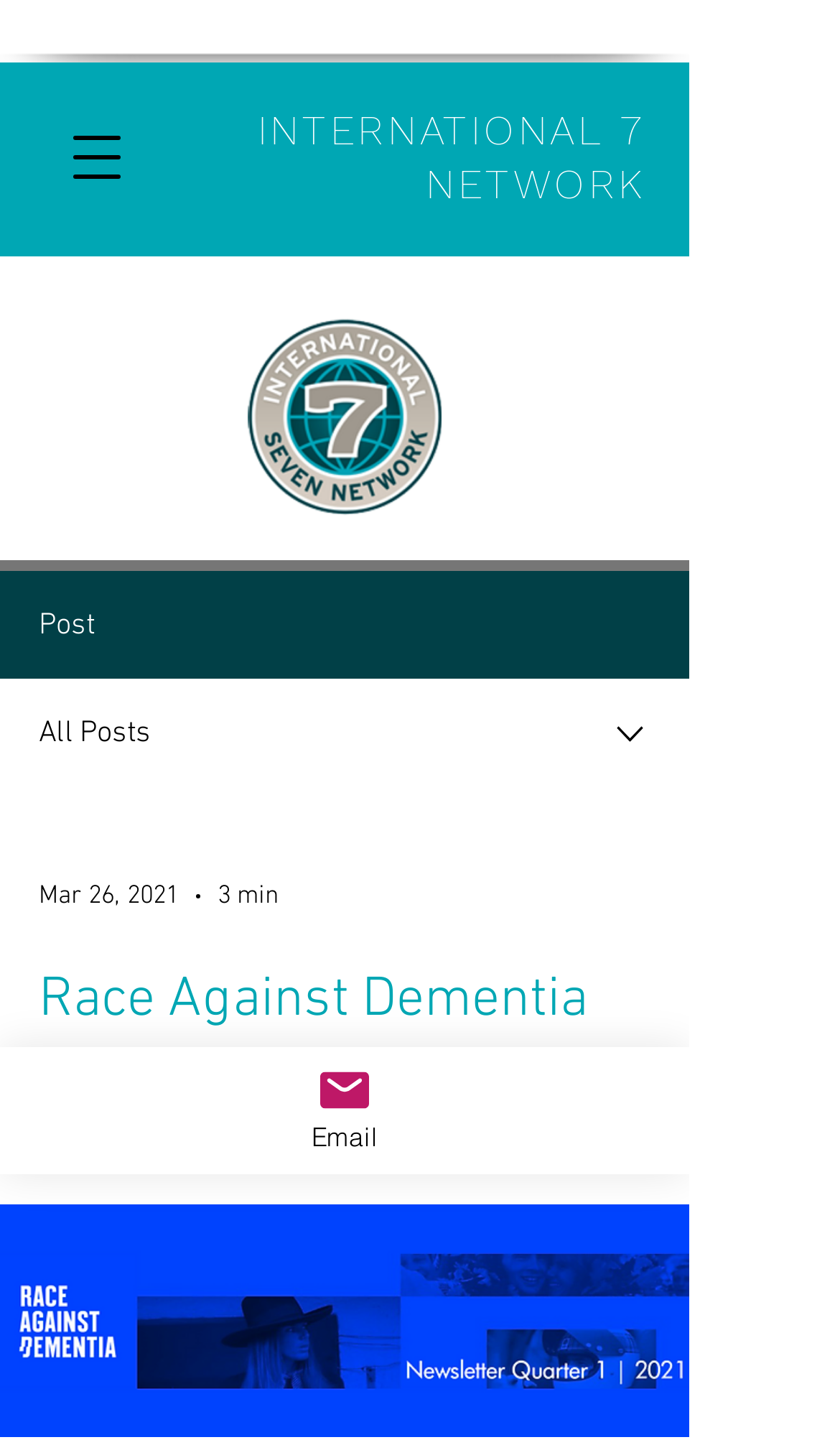Determine the main headline from the webpage and extract its text.

INTERNATIONAL 7 NETWORK